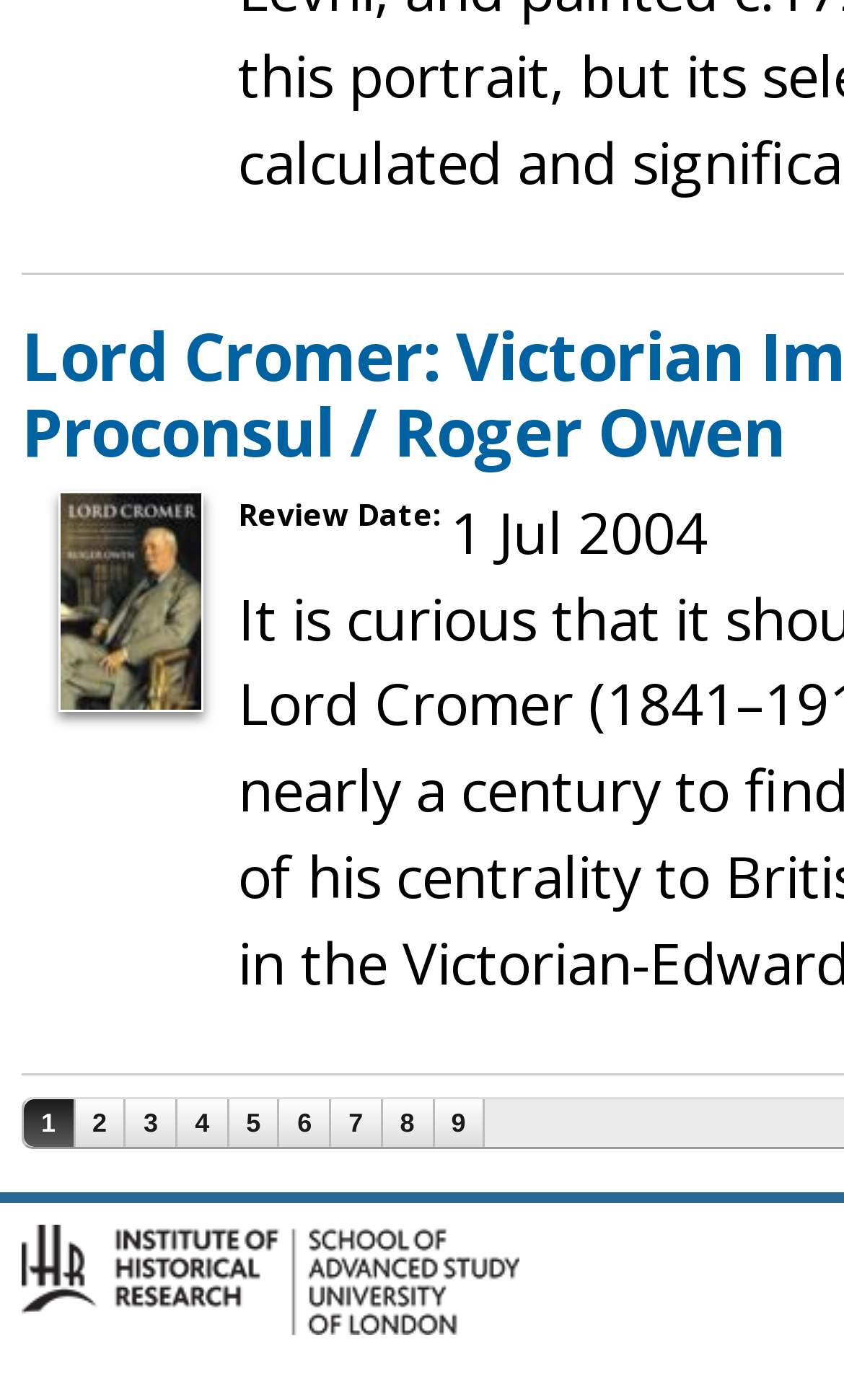Identify the bounding box coordinates for the UI element described by the following text: "6". Provide the coordinates as four float numbers between 0 and 1, in the format [left, top, right, bottom].

[0.332, 0.784, 0.39, 0.819]